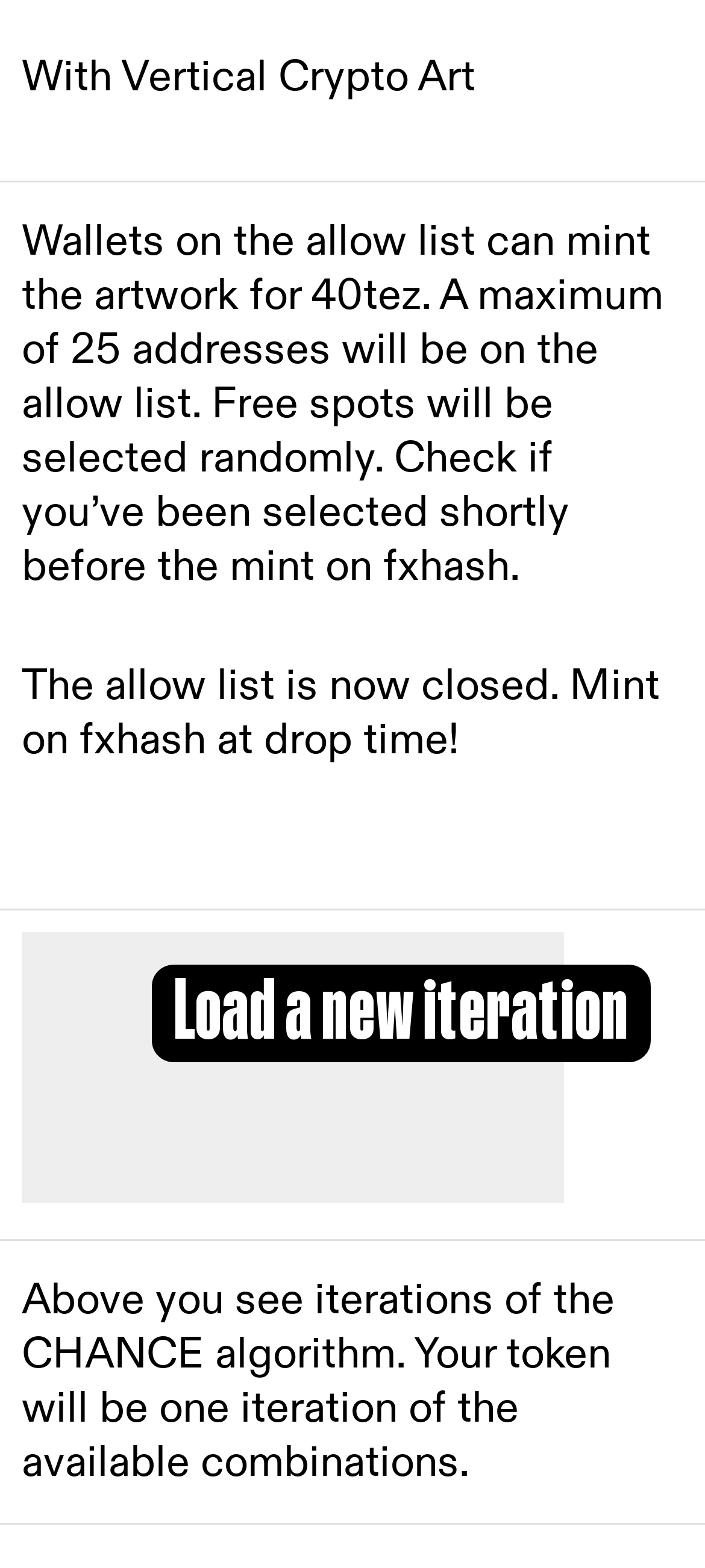Determine the bounding box of the UI component based on this description: "Github". The bounding box coordinates should be four float values between 0 and 1, i.e., [left, top, right, bottom].

[0.023, 0.282, 0.208, 0.317]